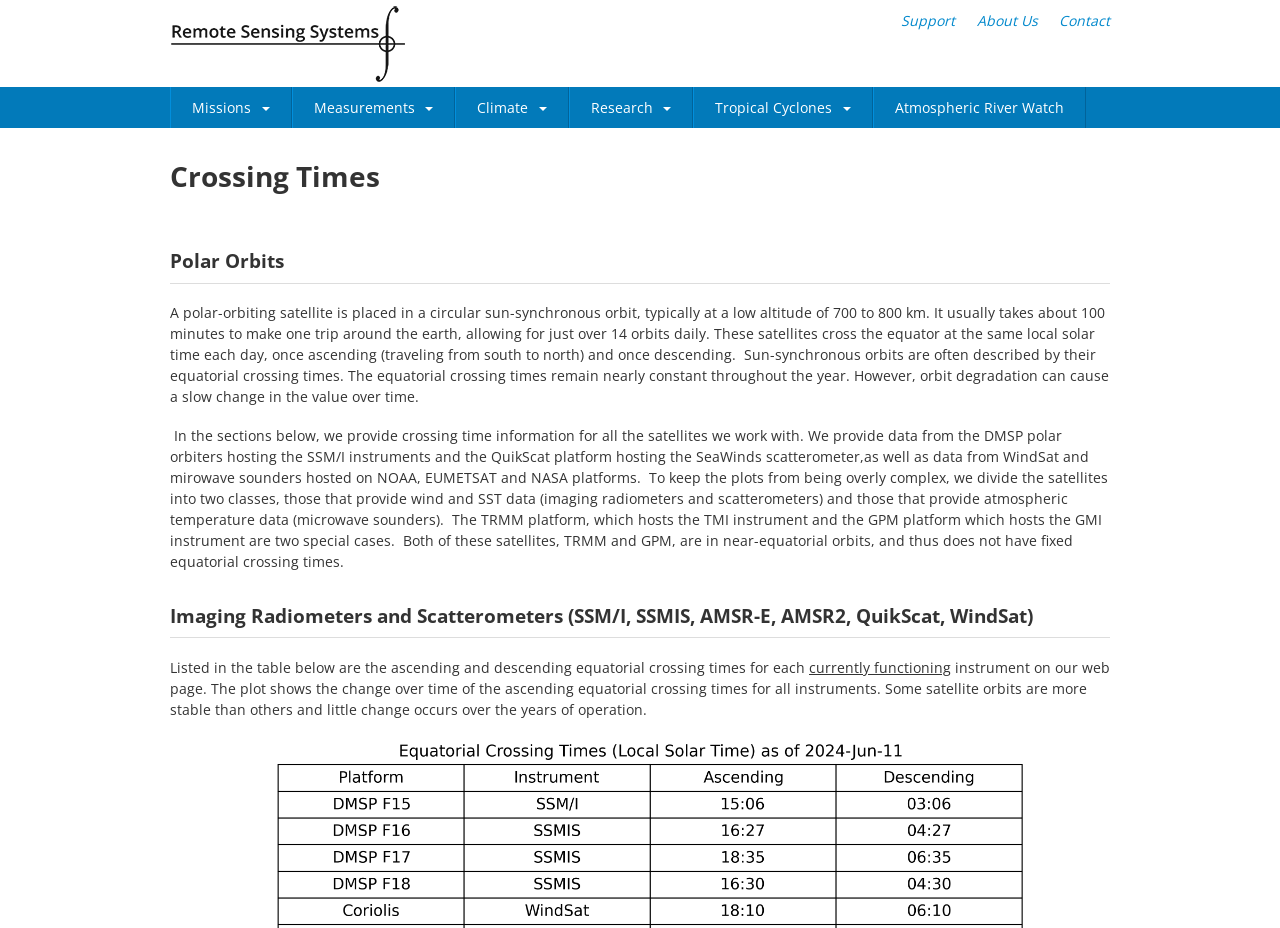Identify the bounding box coordinates necessary to click and complete the given instruction: "Get Support".

[0.704, 0.011, 0.746, 0.032]